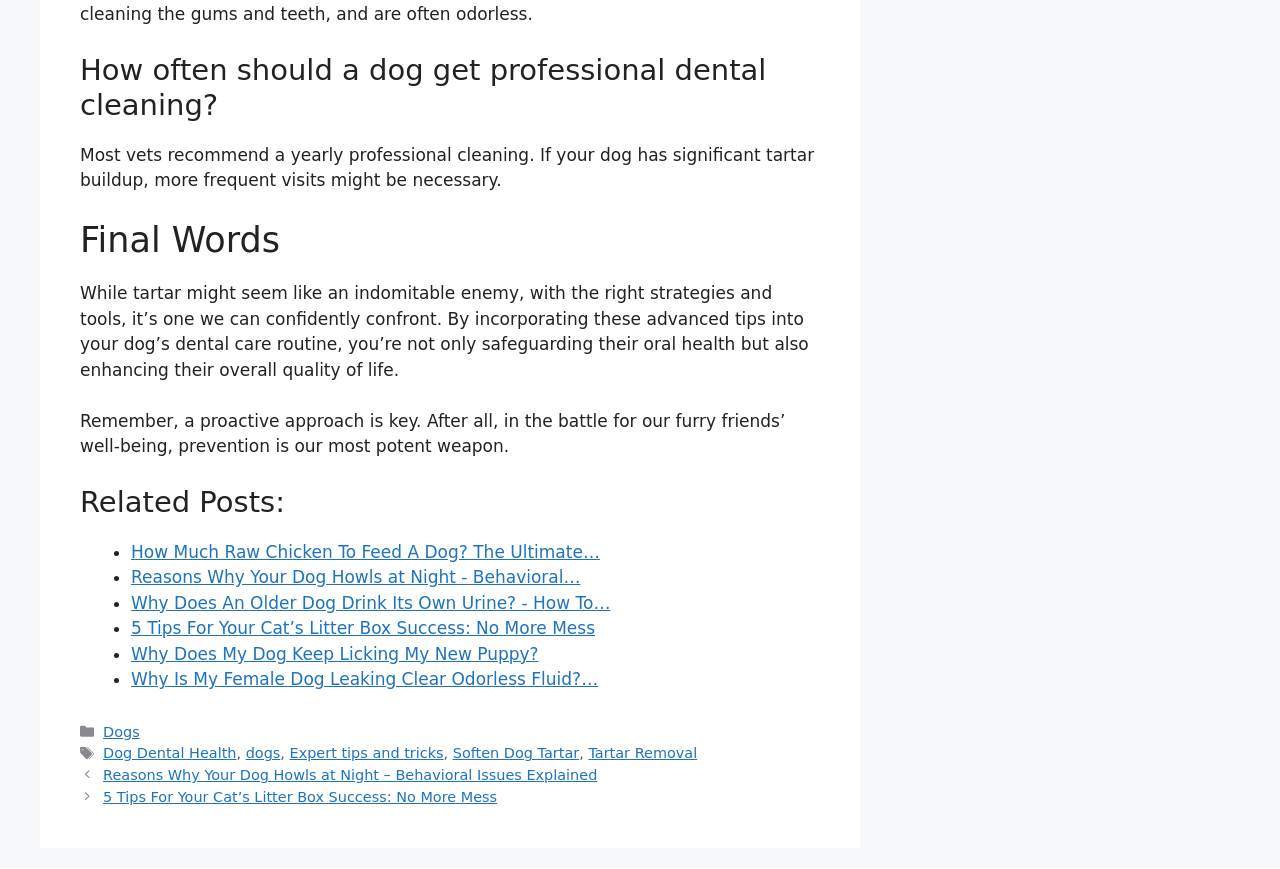What categories is the current post categorized under?
Using the information from the image, answer the question thoroughly.

The footer section of the webpage lists categories and tags, and the current post is categorized under 'Dogs', as indicated by the link 'Dogs' under the 'Categories' section.